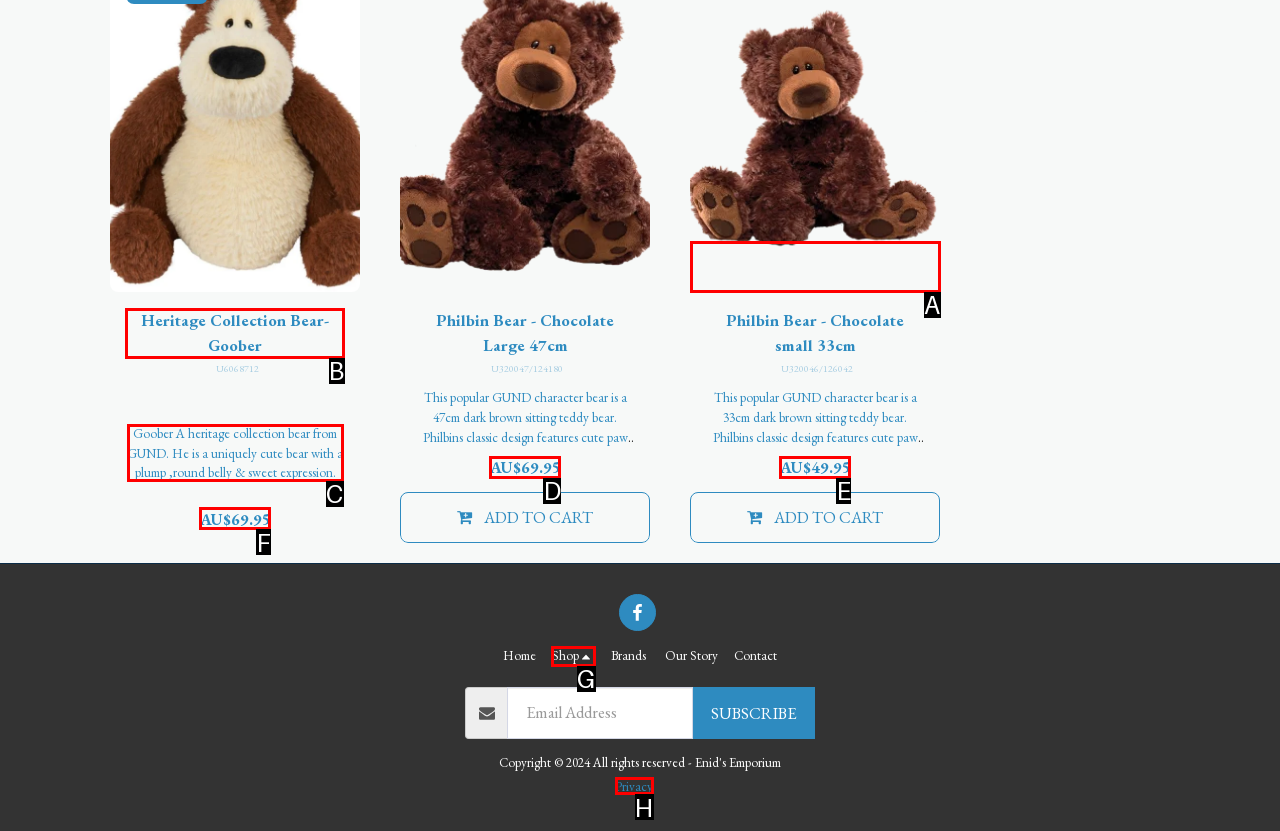Point out the UI element to be clicked for this instruction: View Heritage Collection Bear- Goober details. Provide the answer as the letter of the chosen element.

B